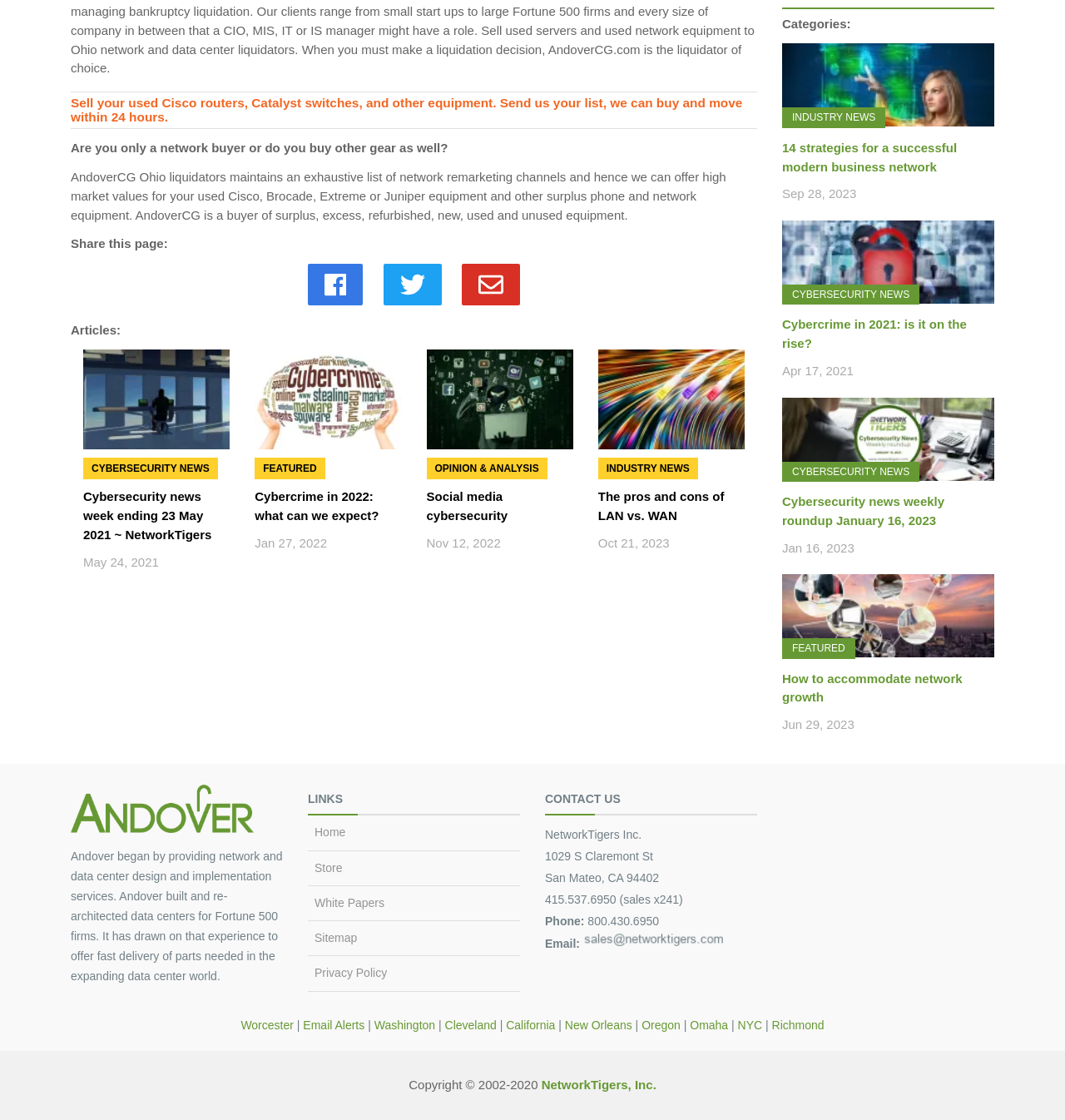What is the topic of the article 'Cybercrime in 2022: what can we expect?'? Observe the screenshot and provide a one-word or short phrase answer.

Cybersecurity